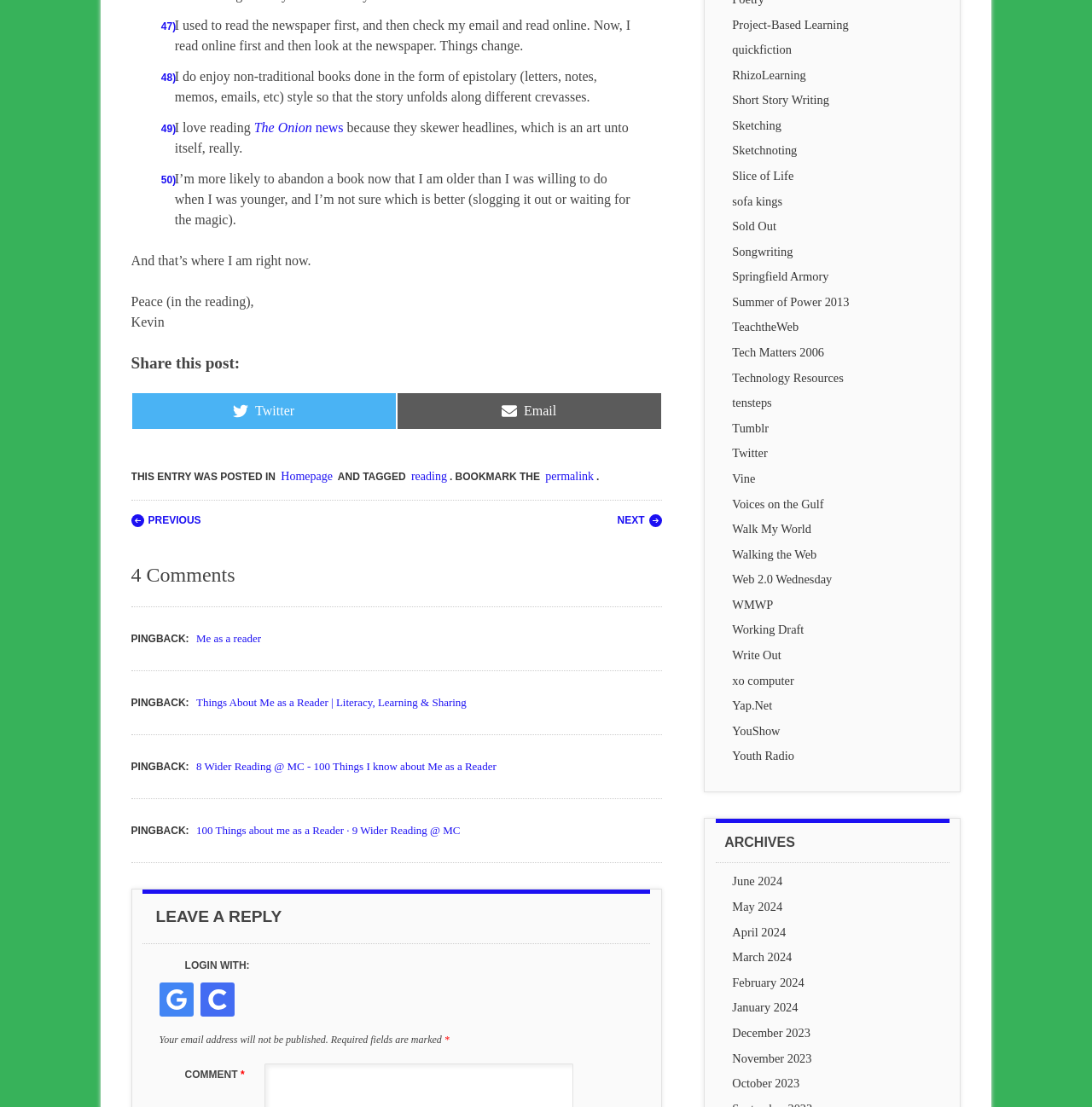From the element description: "Project-Based Learning", extract the bounding box coordinates of the UI element. The coordinates should be expressed as four float numbers between 0 and 1, in the order [left, top, right, bottom].

[0.671, 0.016, 0.777, 0.028]